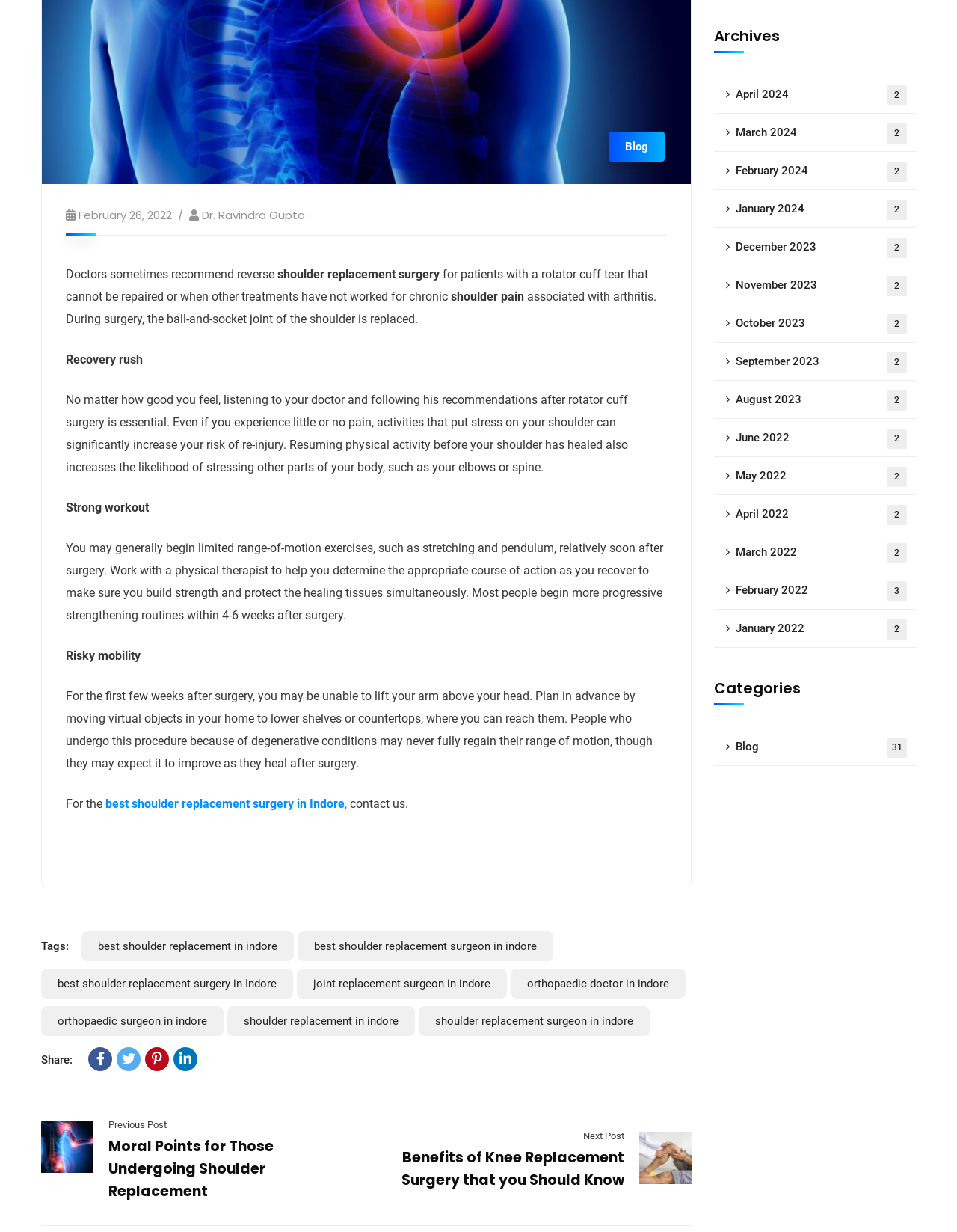Find the bounding box of the UI element described as follows: "Mero Tribune".

None